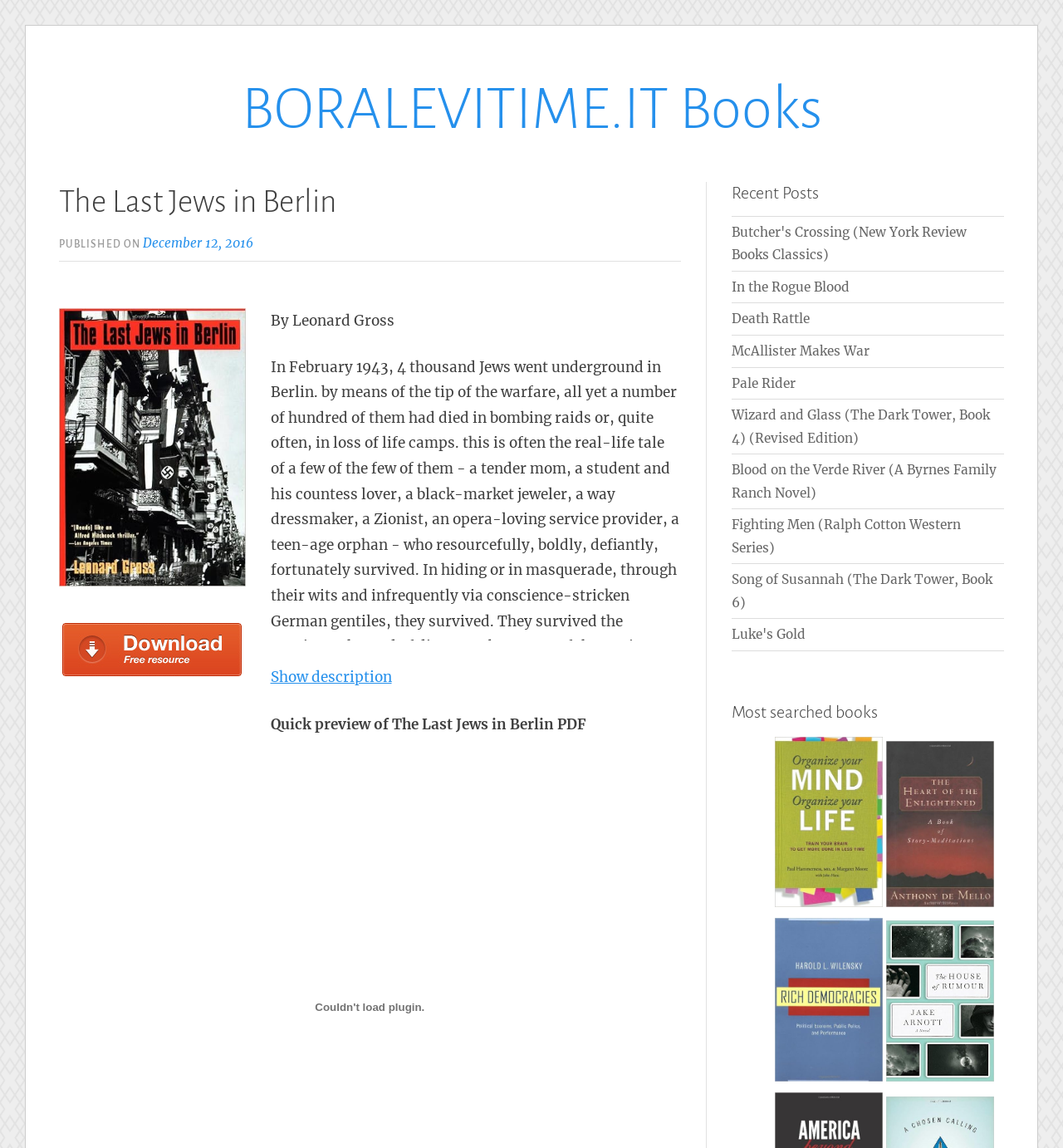Specify the bounding box coordinates for the region that must be clicked to perform the given instruction: "Check the book Heart of the Enlightened".

[0.832, 0.781, 0.936, 0.795]